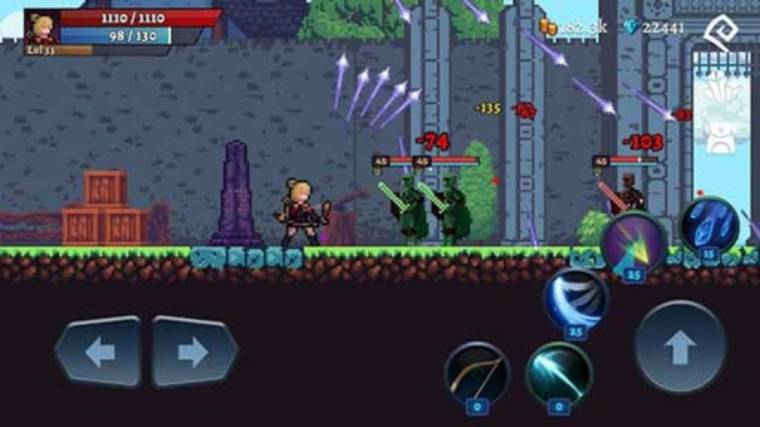Provide a one-word or brief phrase answer to the question:
What is the purpose of the icons at the bottom of the screen?

To execute abilities